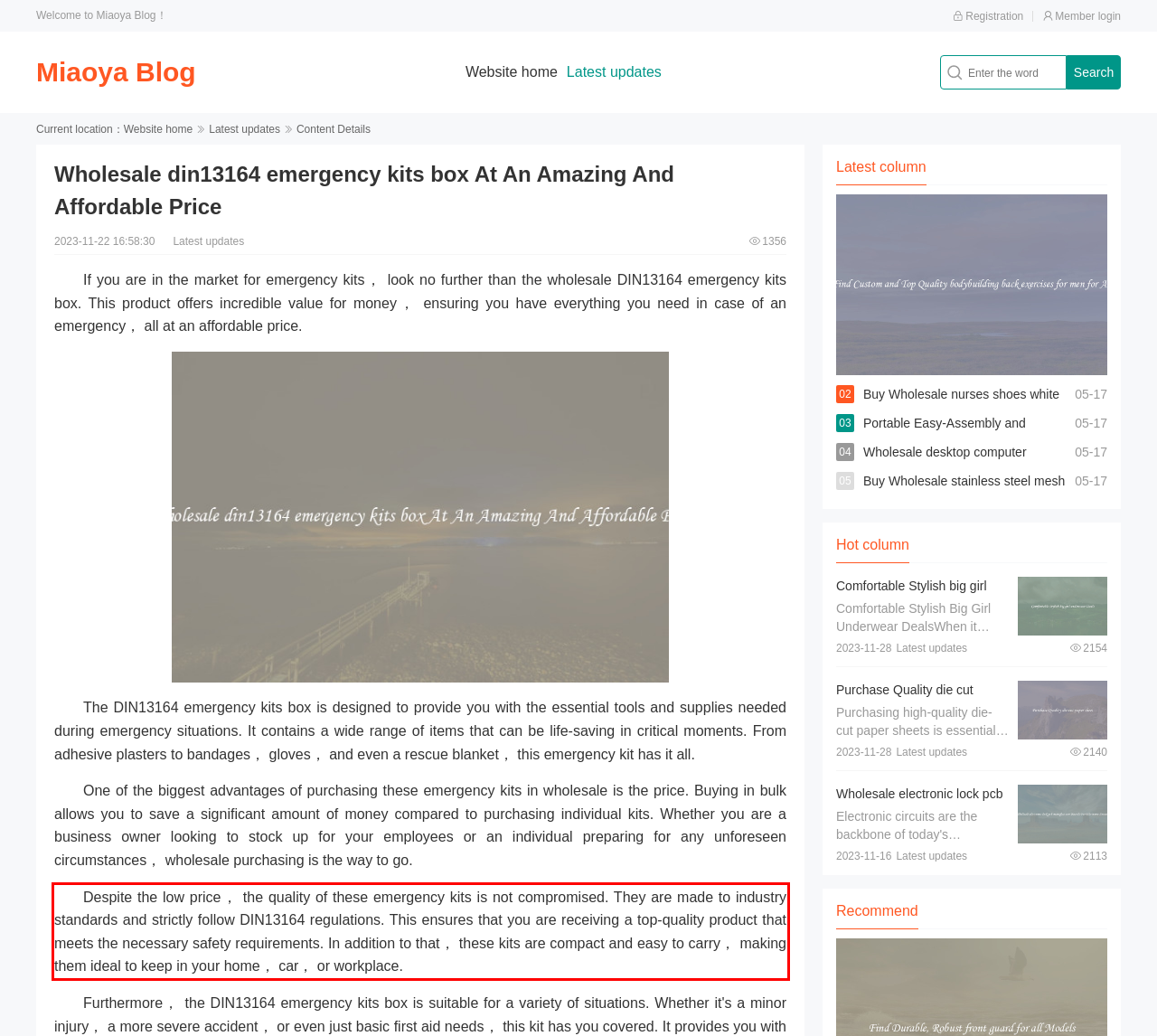You have a screenshot of a webpage with a red bounding box. Use OCR to generate the text contained within this red rectangle.

Despite the low price， the quality of these emergency kits is not compromised. They are made to industry standards and strictly follow DIN13164 regulations. This ensures that you are receiving a top-quality product that meets the necessary safety requirements. In addition to that， these kits are compact and easy to carry， making them ideal to keep in your home， car， or workplace.